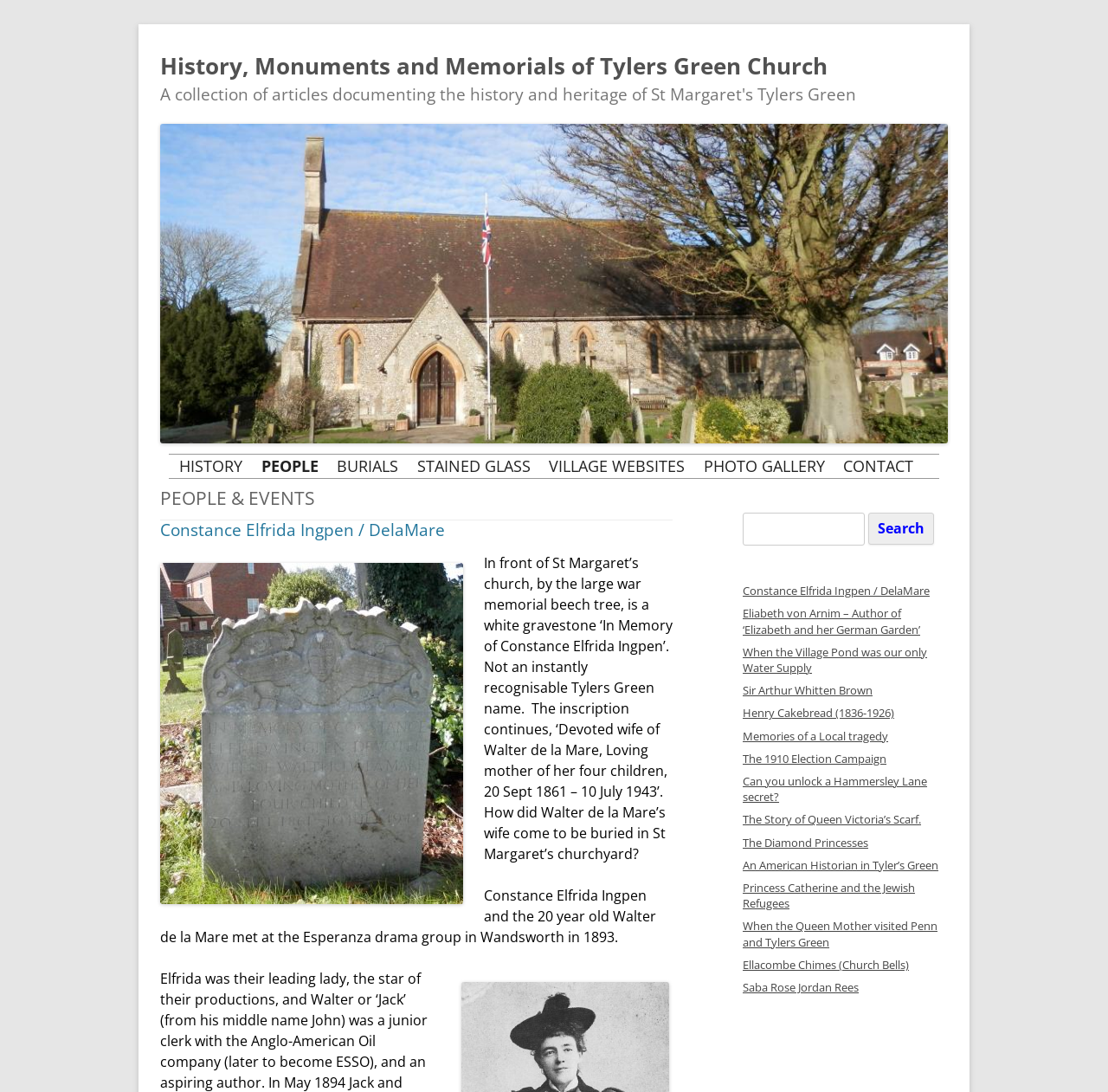Provide a one-word or brief phrase answer to the question:
What is the purpose of the search box?

To search for specific content